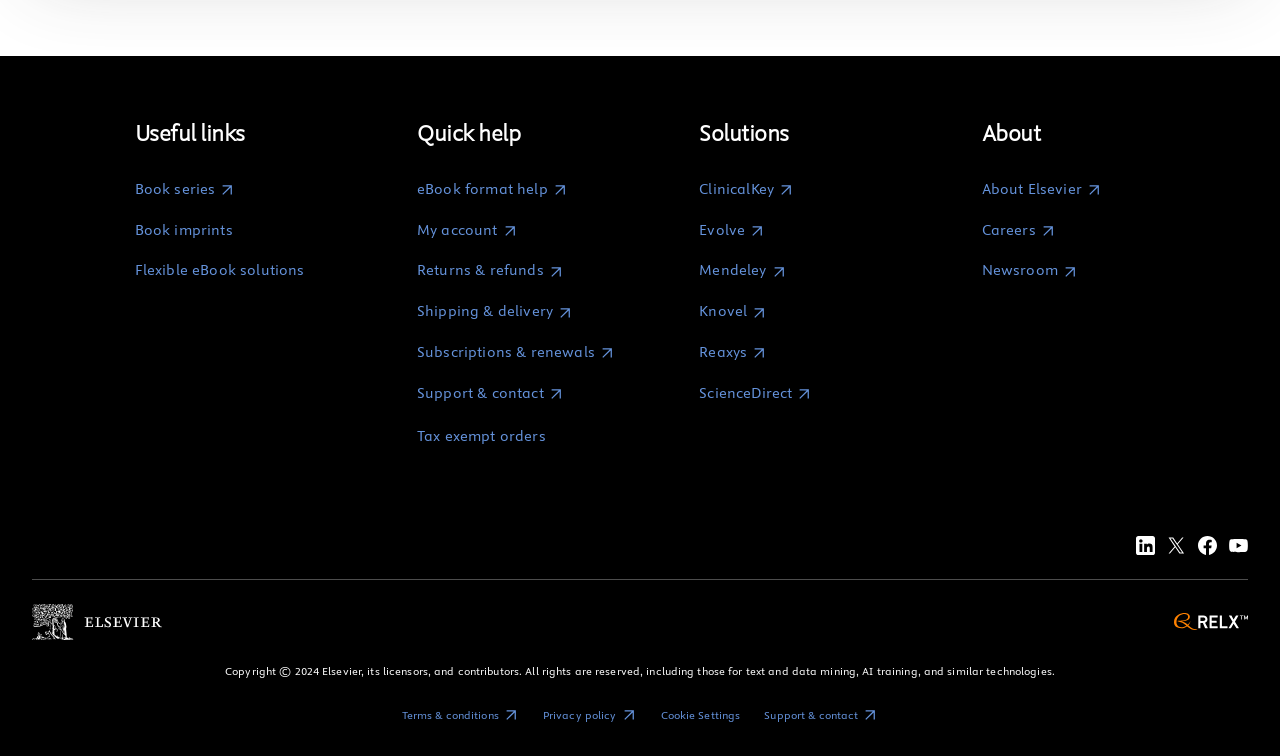Could you highlight the region that needs to be clicked to execute the instruction: "Click on Book series"?

[0.105, 0.236, 0.238, 0.264]